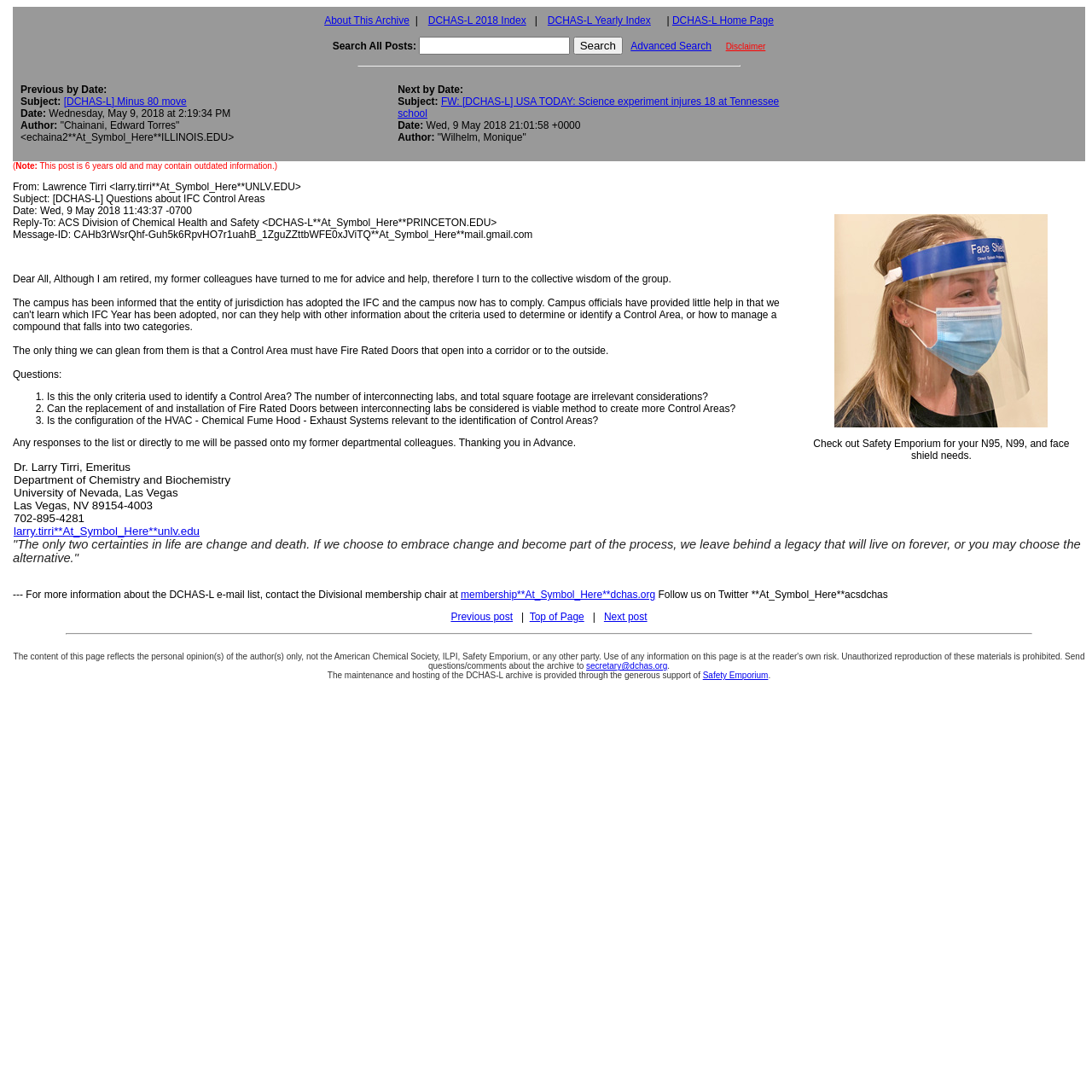How many links are there in the top navigation bar? Analyze the screenshot and reply with just one word or a short phrase.

4